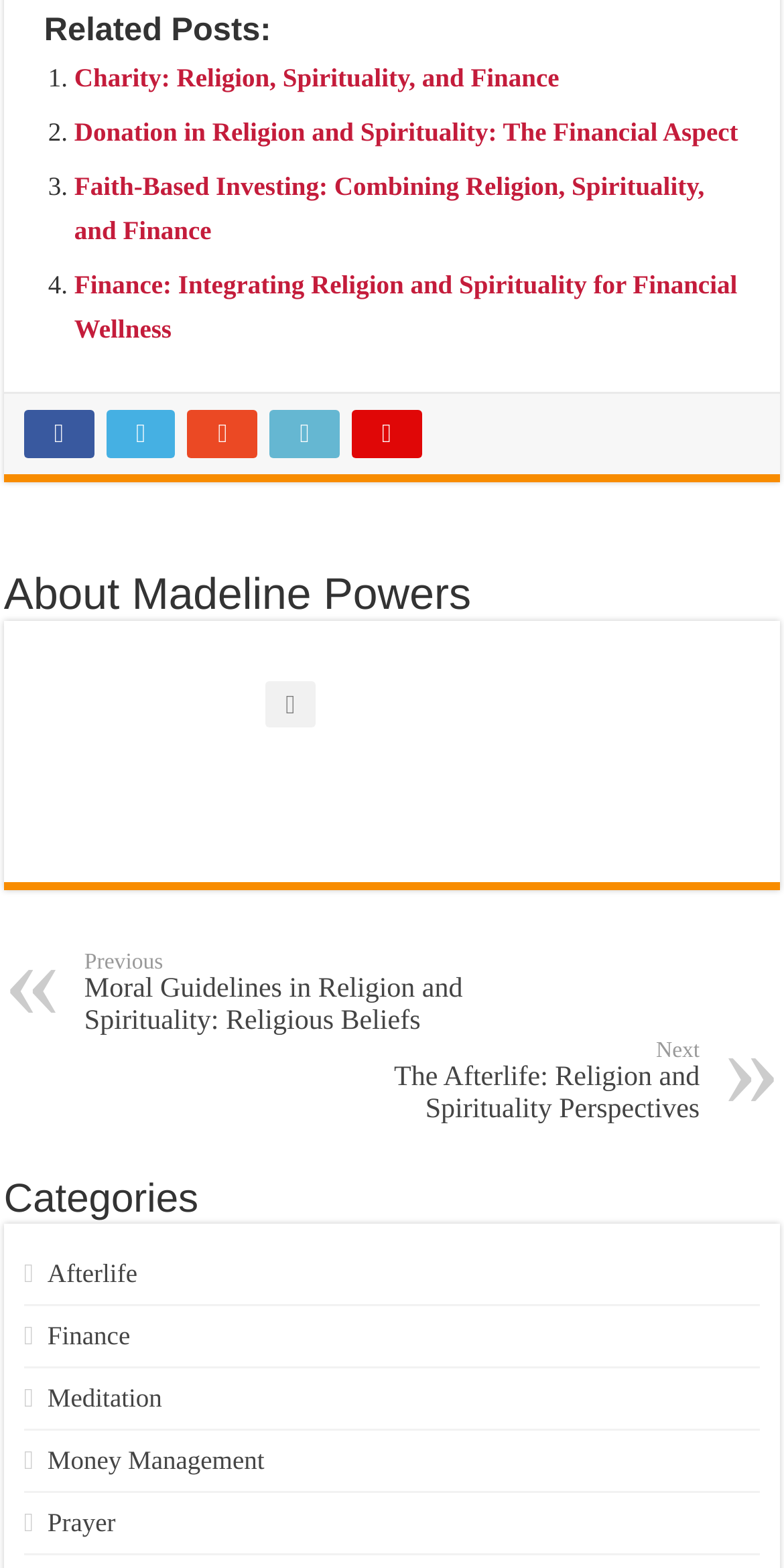What is the title of the first related post?
Based on the image, respond with a single word or phrase.

Charity: Religion, Spirituality, and Finance